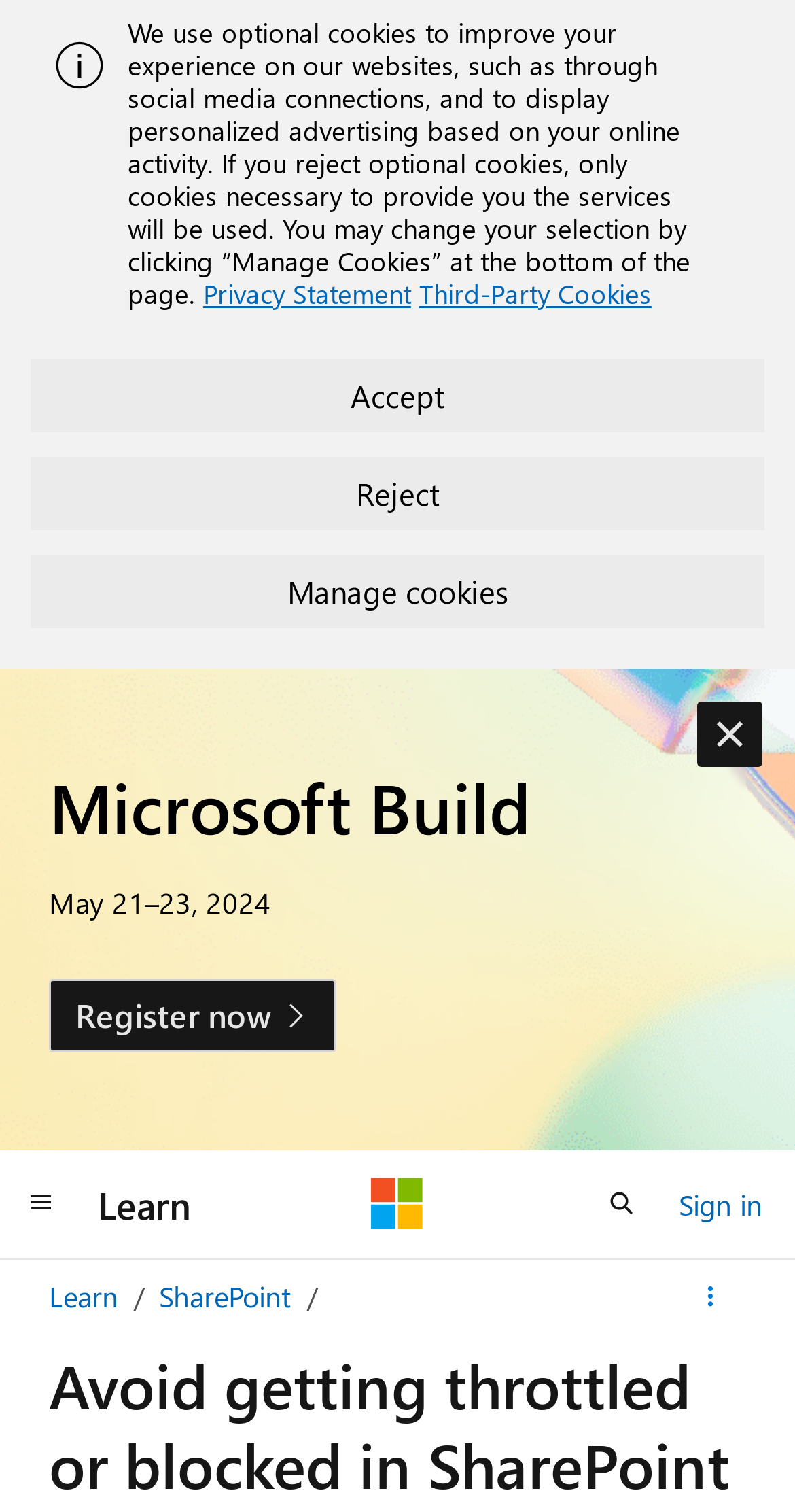Please identify the coordinates of the bounding box that should be clicked to fulfill this instruction: "open search".

[0.731, 0.772, 0.833, 0.821]